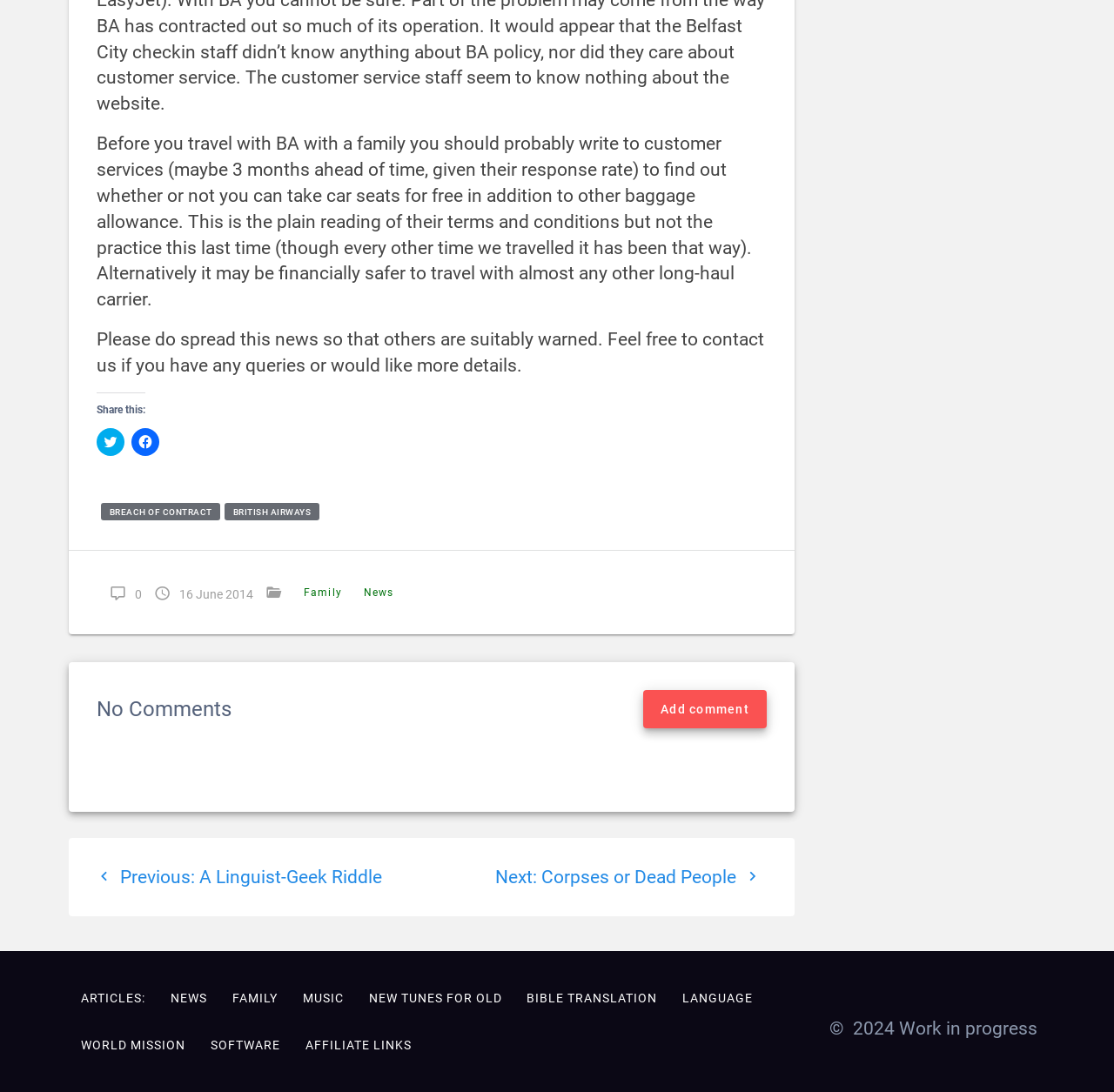Please find the bounding box coordinates (top-left x, top-left y, bottom-right x, bottom-right y) in the screenshot for the UI element described as follows: Add comment

[0.578, 0.632, 0.688, 0.667]